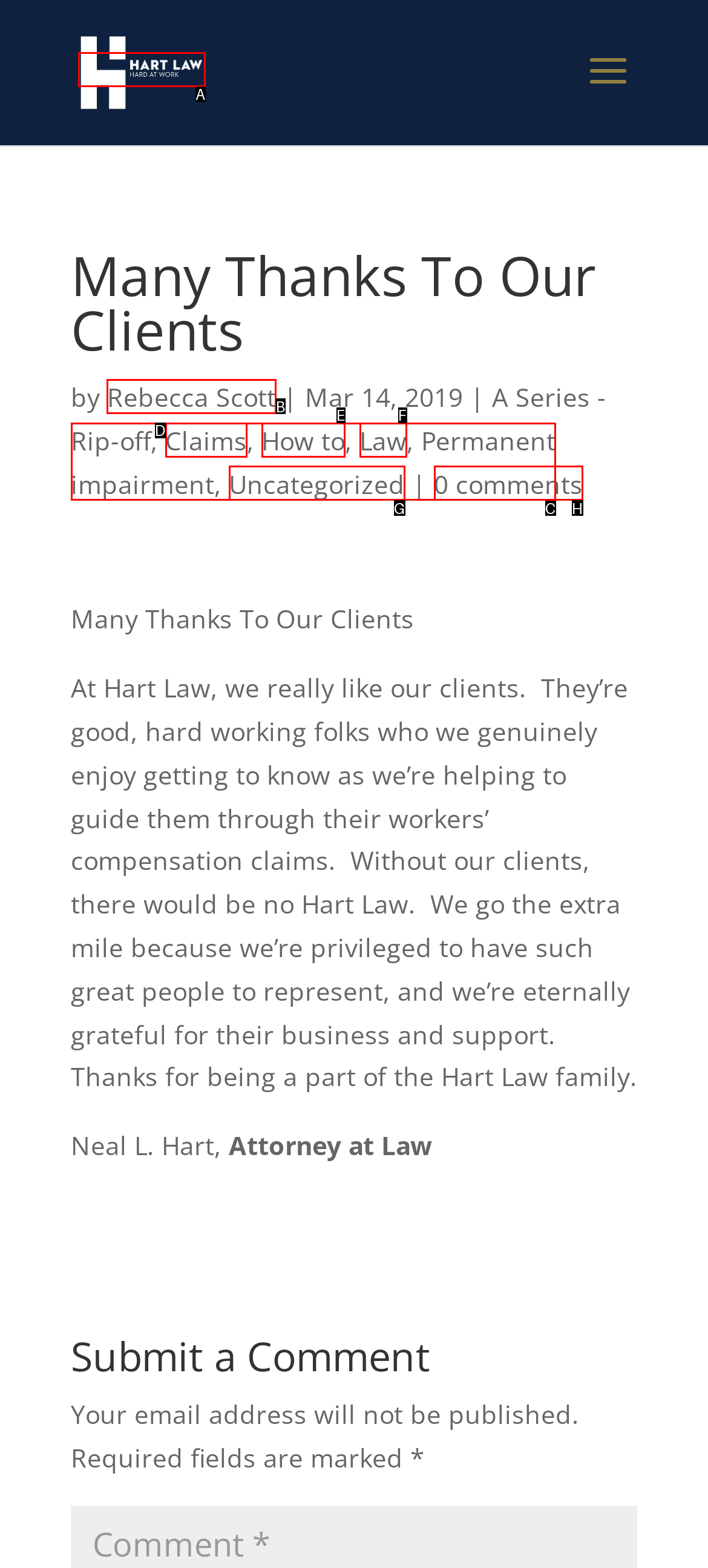Choose the HTML element that needs to be clicked for the given task: Read the article by Rebecca Scott Respond by giving the letter of the chosen option.

B